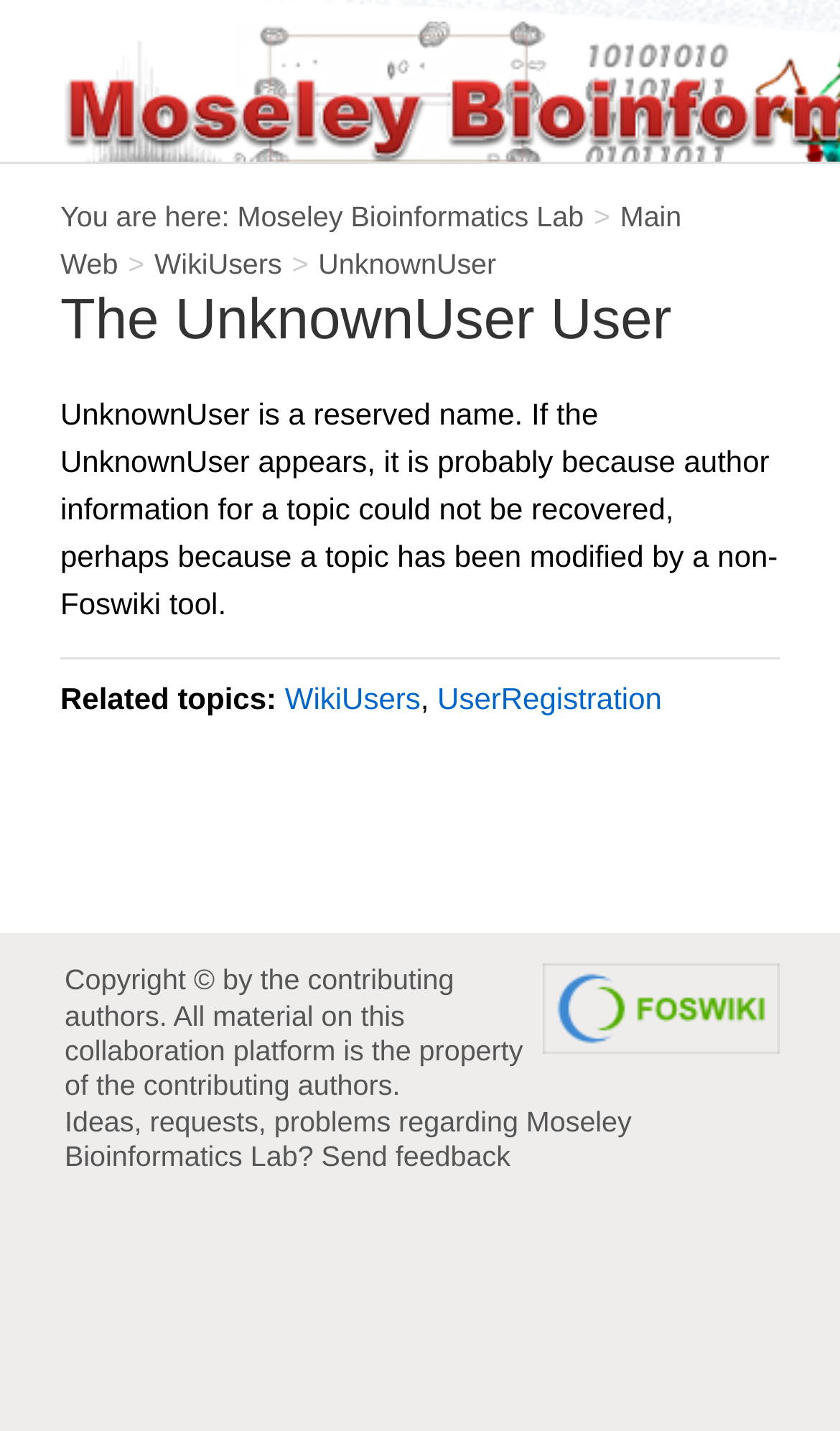Please determine the primary heading and provide its text.

The UnknownUser User